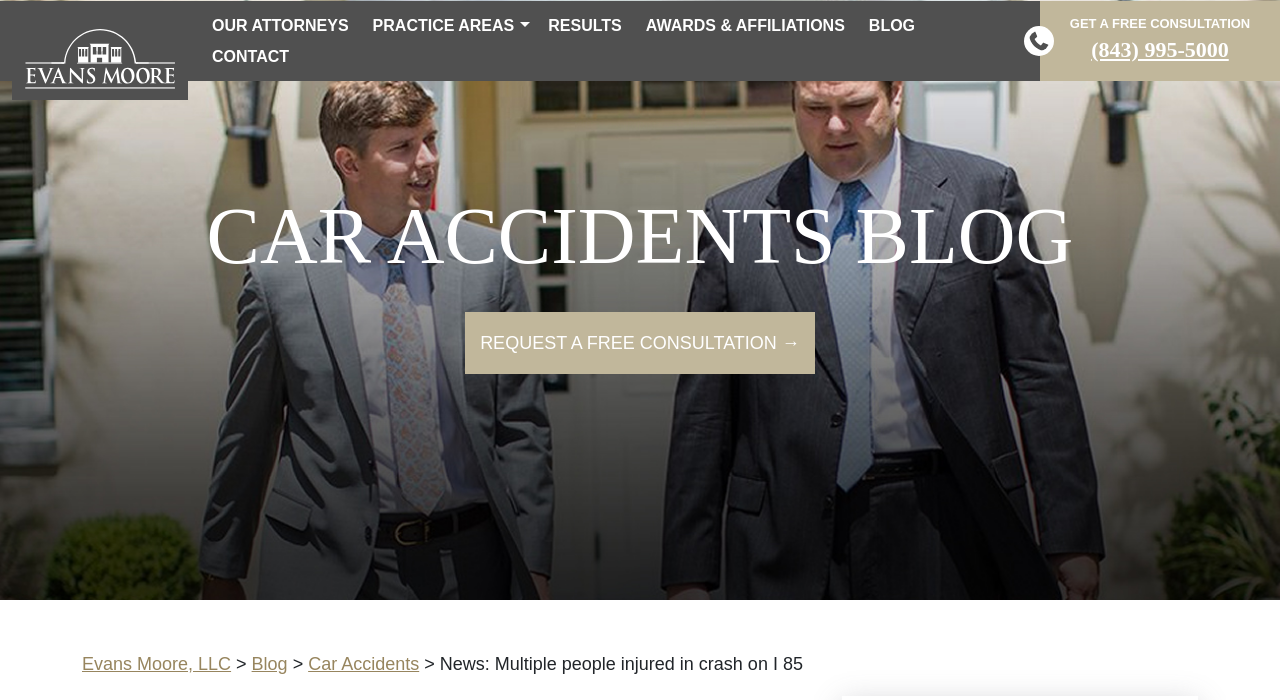What type of blog is this?
Using the image, provide a concise answer in one word or a short phrase.

Car Accidents